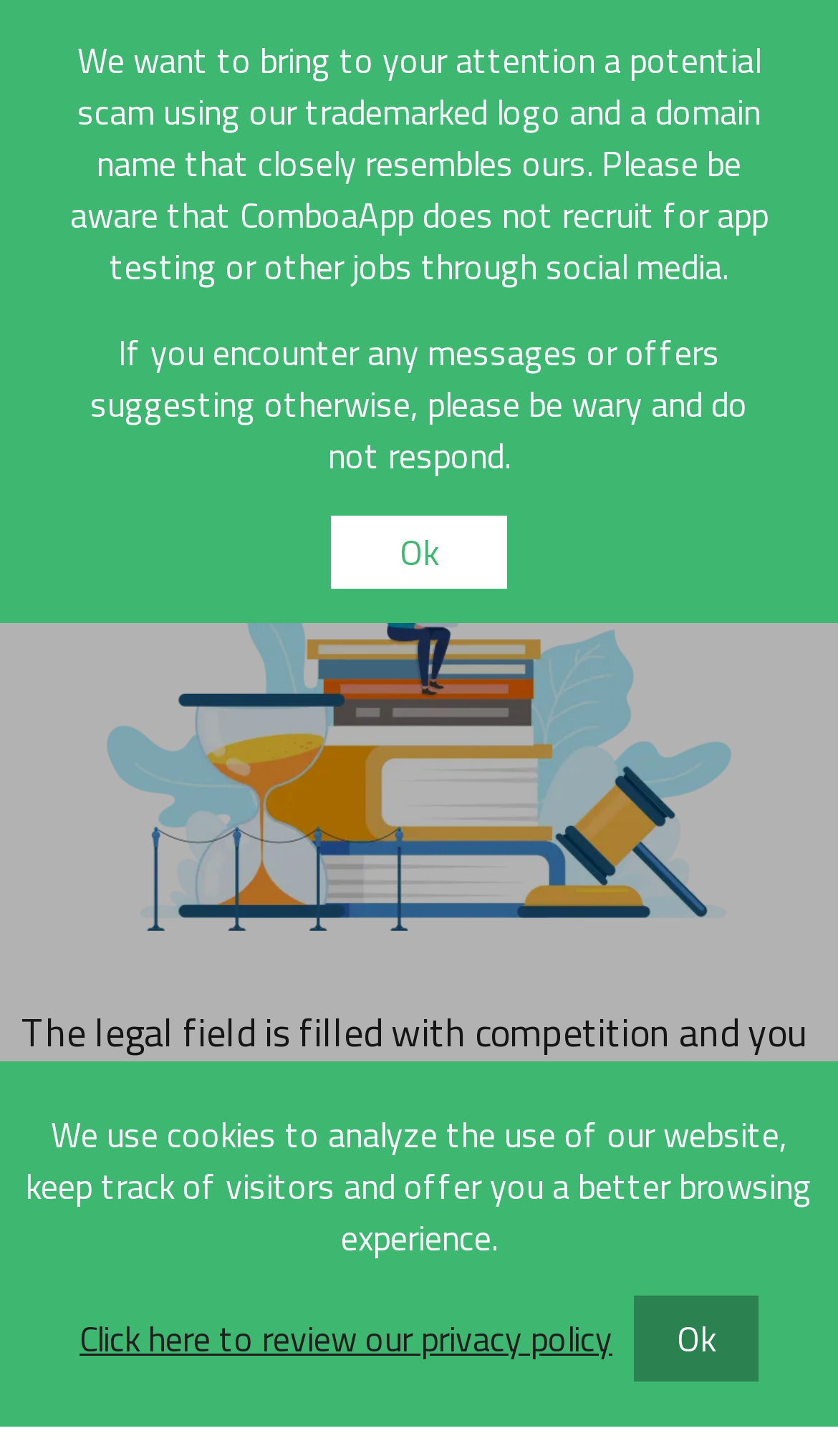Please determine the main heading text of this webpage.

A Law Firm Marketing Agency That Helps You To Make Your Case